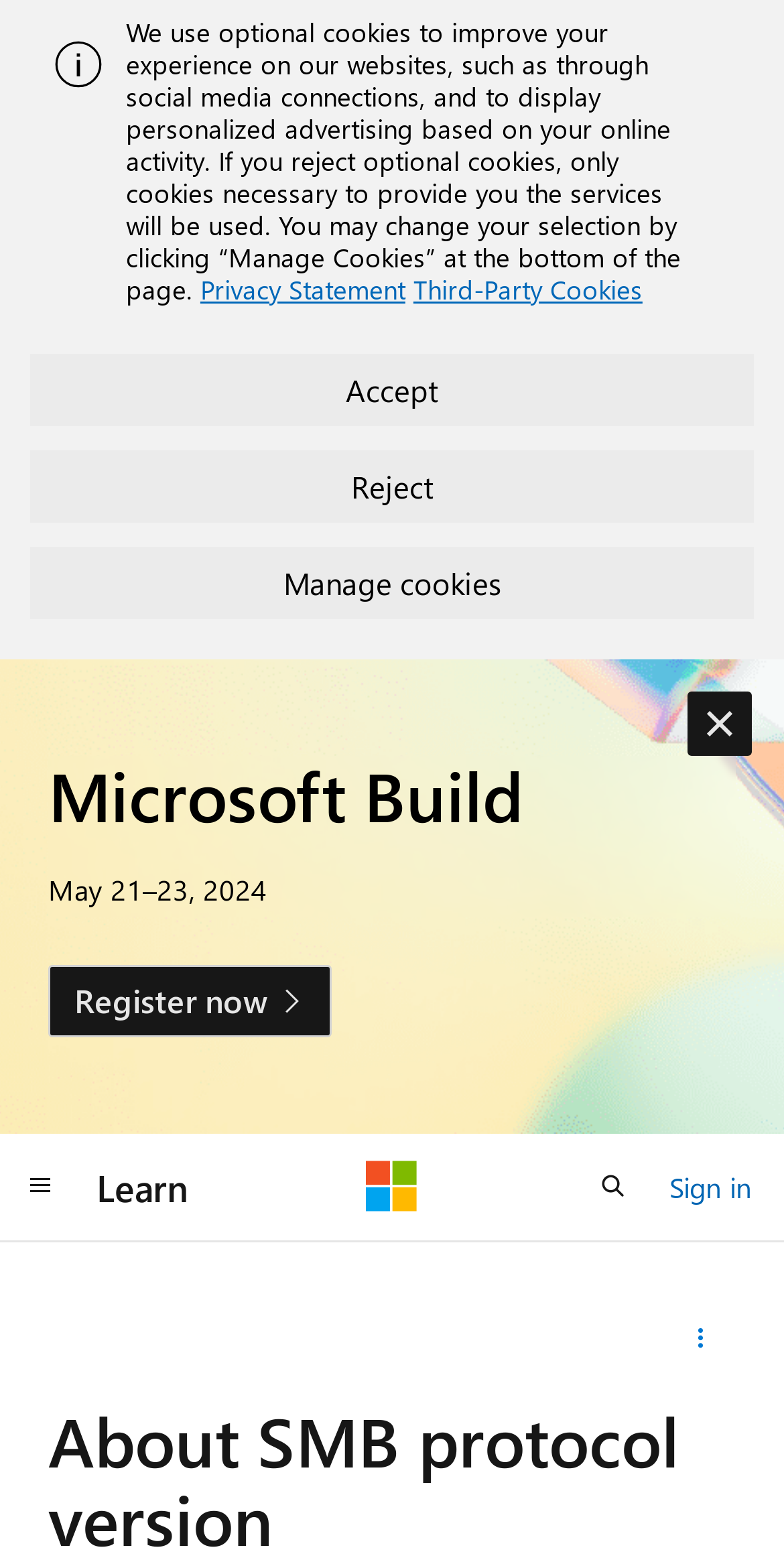How many buttons are there in the cookie notification section?
We need a detailed and meticulous answer to the question.

I counted the buttons in the cookie notification section and found three buttons: 'Accept', 'Reject', and 'Manage cookies'.